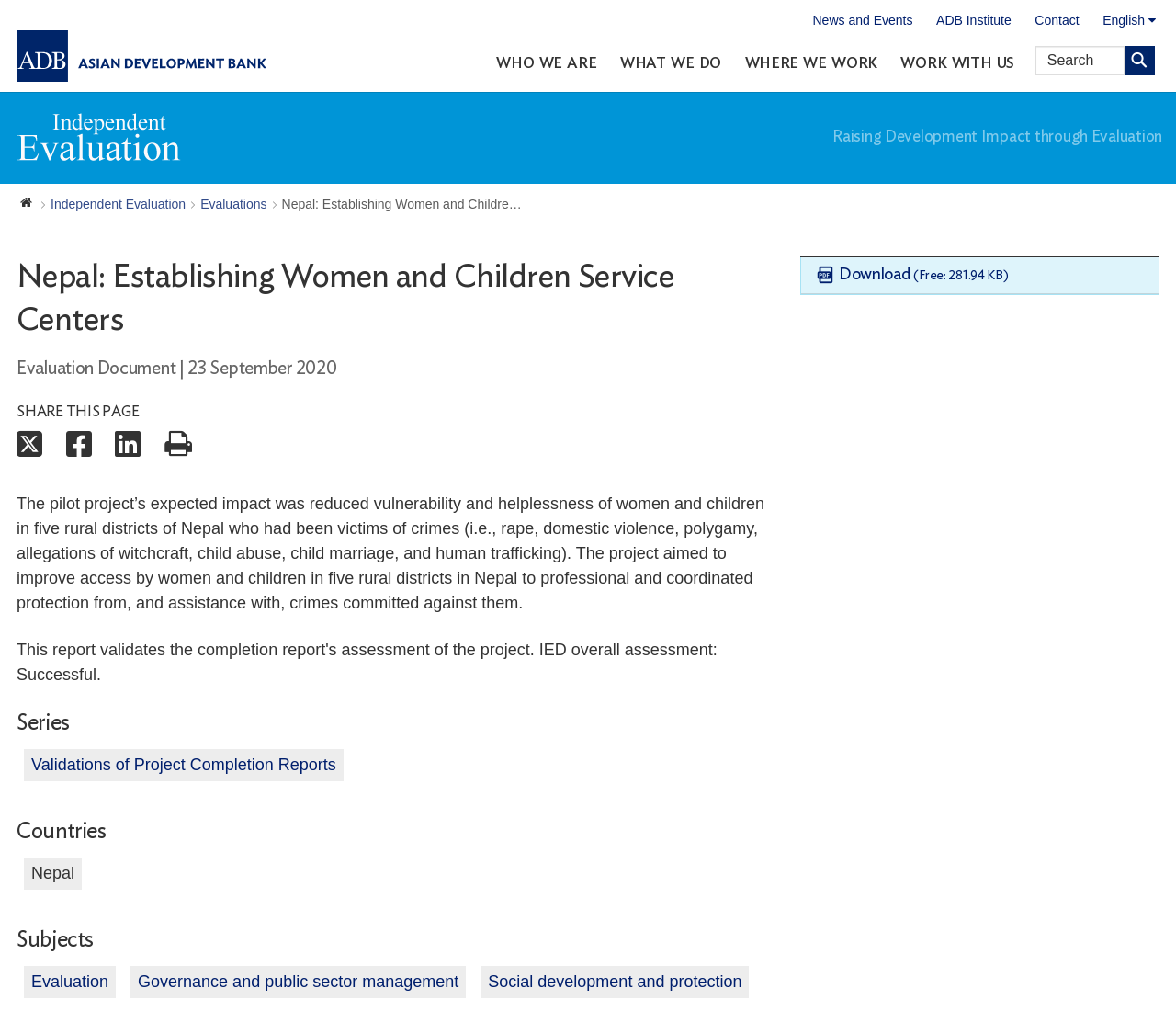What is the purpose of the project mentioned on the webpage?
Please respond to the question thoroughly and include all relevant details.

I found the answer by reading the article on the webpage, which states that the pilot project's expected impact was to reduce vulnerability and helplessness of women and children in five rural districts of Nepal who had been victims of crimes.